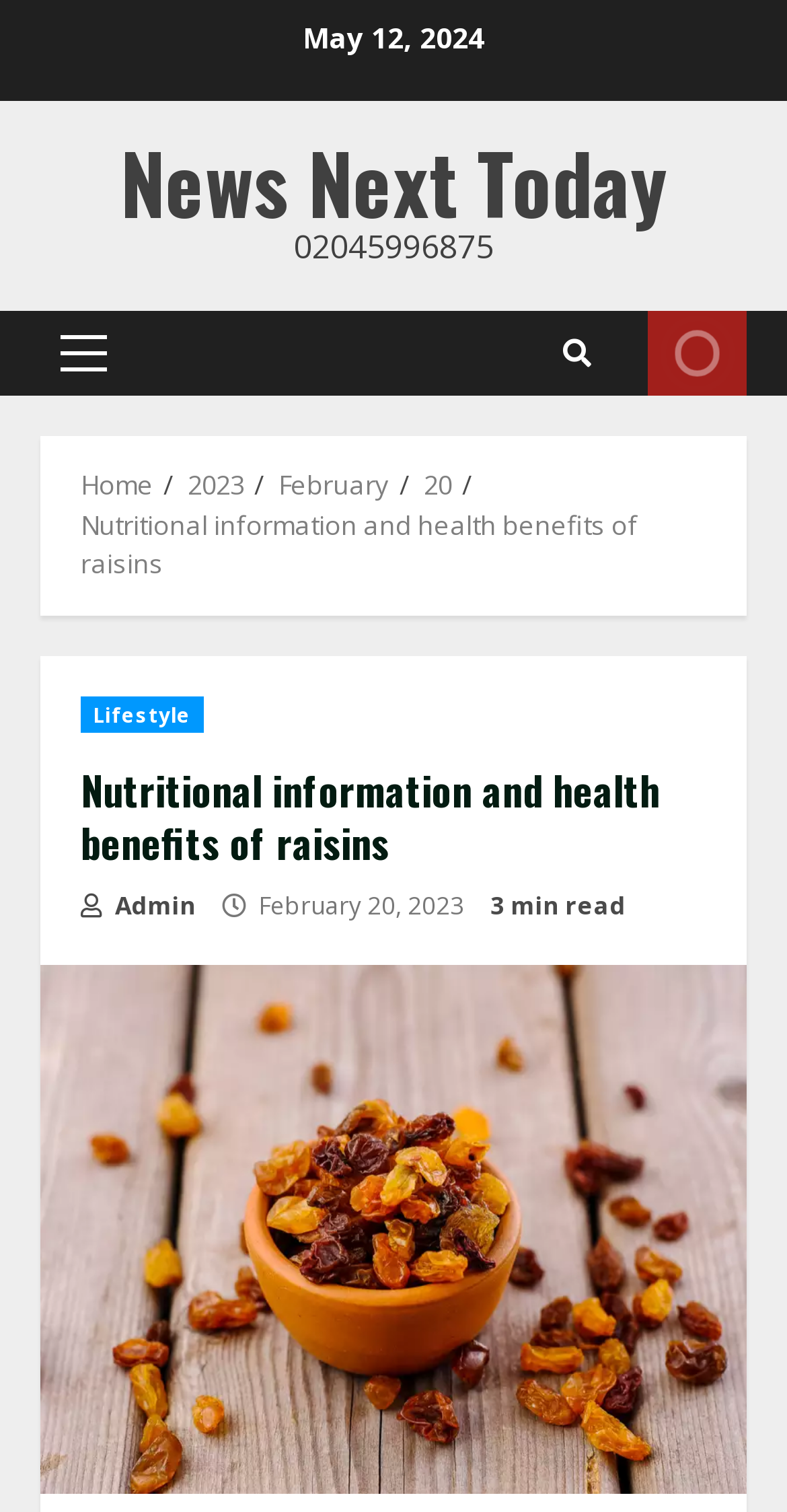Create an elaborate caption that covers all aspects of the webpage.

The webpage is about the nutritional information and health benefits of raisins. At the top, there is a date "May 12, 2024" and a link to "News Next Today" on the right side. Below this, there is a phone number "02045996875" and a primary menu button on the left side. On the right side, there is a search icon and a "LIVE" link.

Underneath, there is a breadcrumb navigation menu with links to "Home", "2023", "February", "20", and the current page "Nutritional information and health benefits of raisins". The main content area has a header section with links to "Lifestyle" and an admin icon, as well as the title "Nutritional information and health benefits of raisins" and the date "February 20, 2023" with a "3 min read" label.

The main content area also features a large image related to the topic of raisins, taking up most of the space.